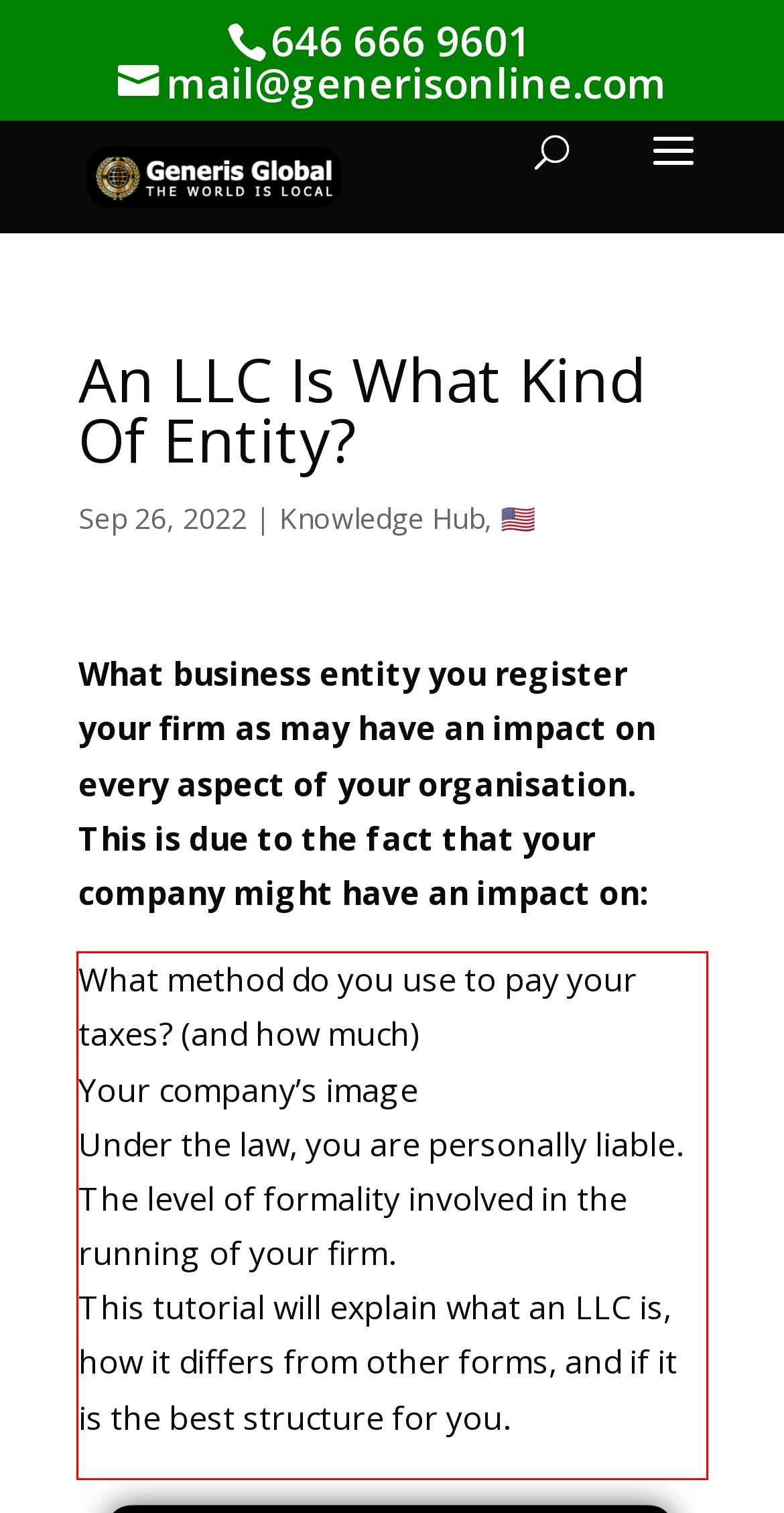You are given a screenshot showing a webpage with a red bounding box. Perform OCR to capture the text within the red bounding box.

What method do you use to pay your taxes? (and how much) Your company’s image Under the law, you are personally liable. The level of formality involved in the running of your firm. This tutorial will explain what an LLC is, how it differs from other forms, and if it is the best structure for you.